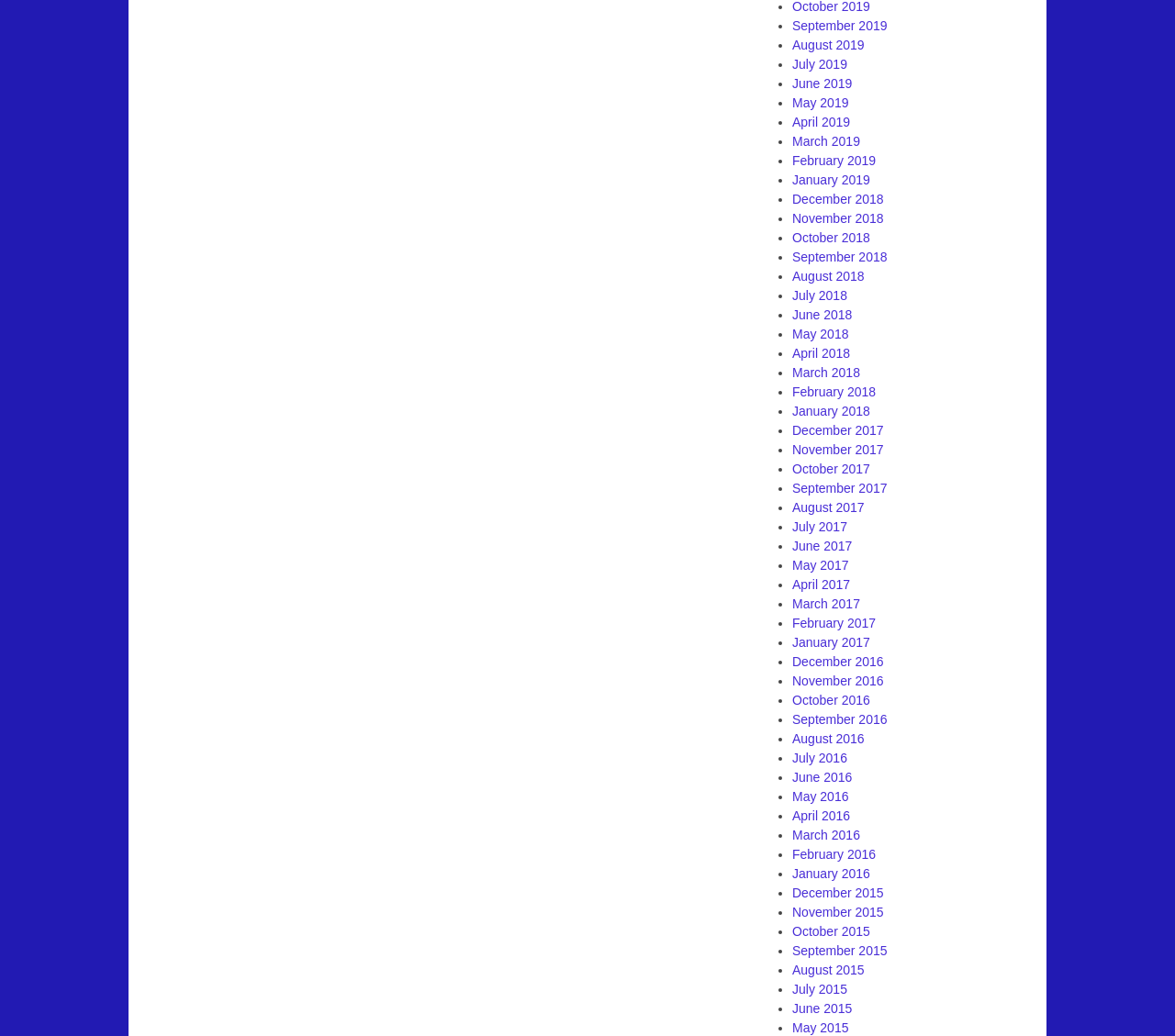Provide your answer in one word or a succinct phrase for the question: 
How many links are on the webpage?

48